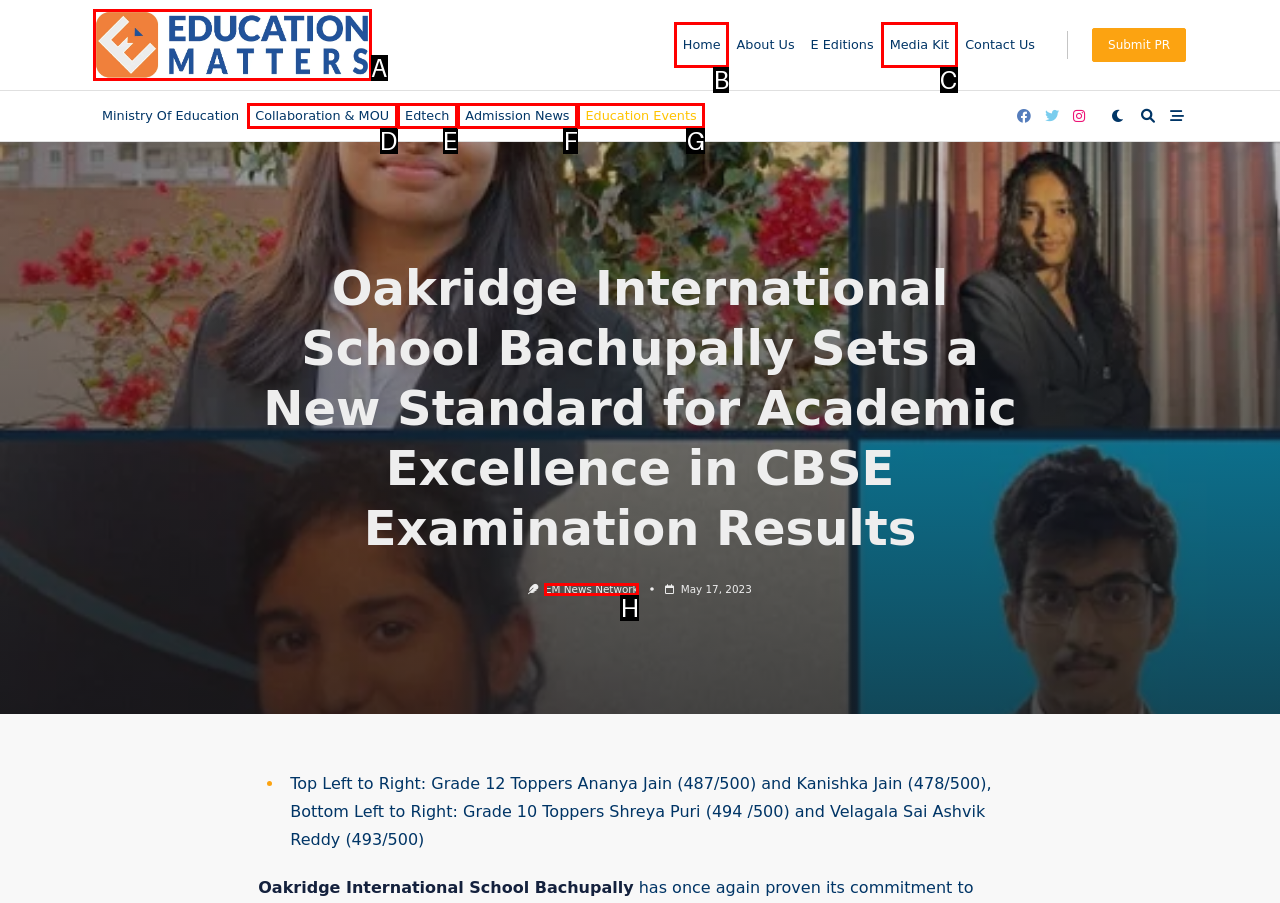Tell me the correct option to click for this task: Read Education Matters Magazine
Write down the option's letter from the given choices.

A